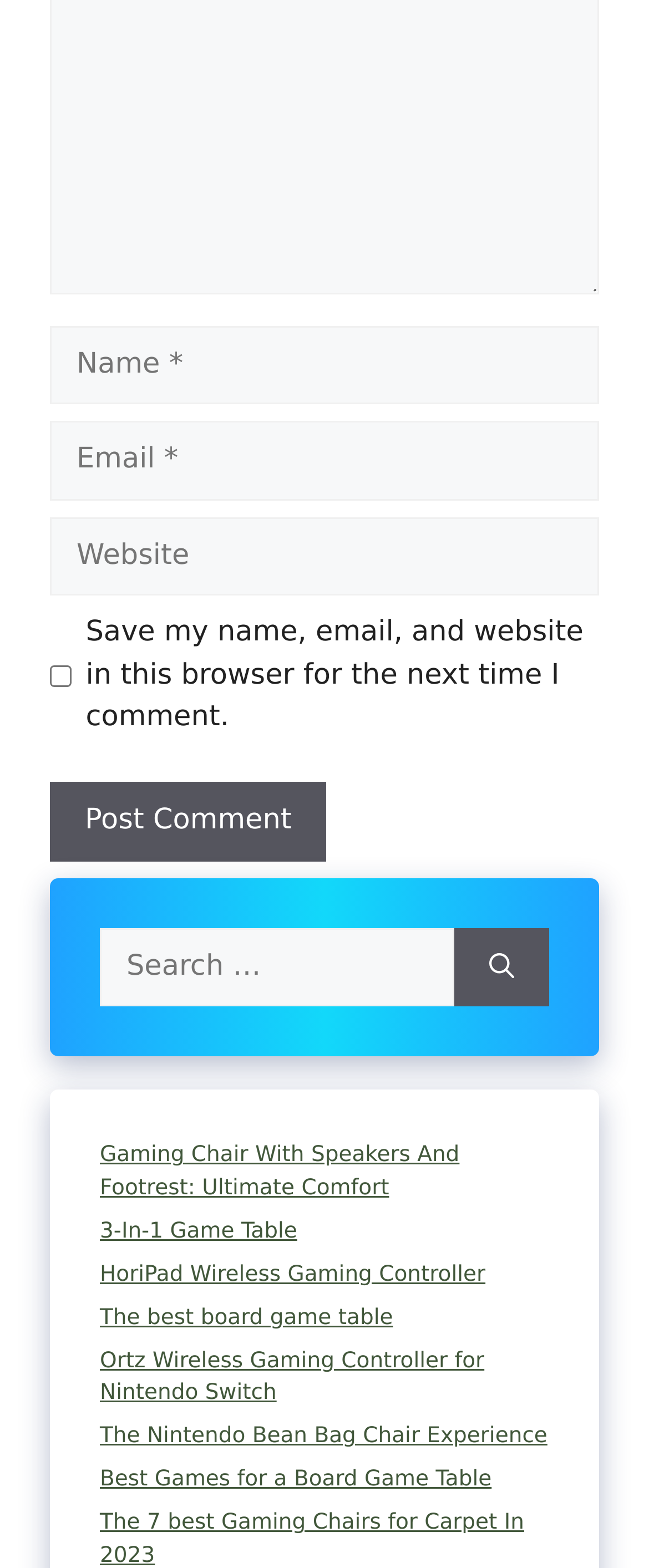Determine the bounding box coordinates of the region that needs to be clicked to achieve the task: "Check the box to save your information".

[0.077, 0.424, 0.11, 0.438]